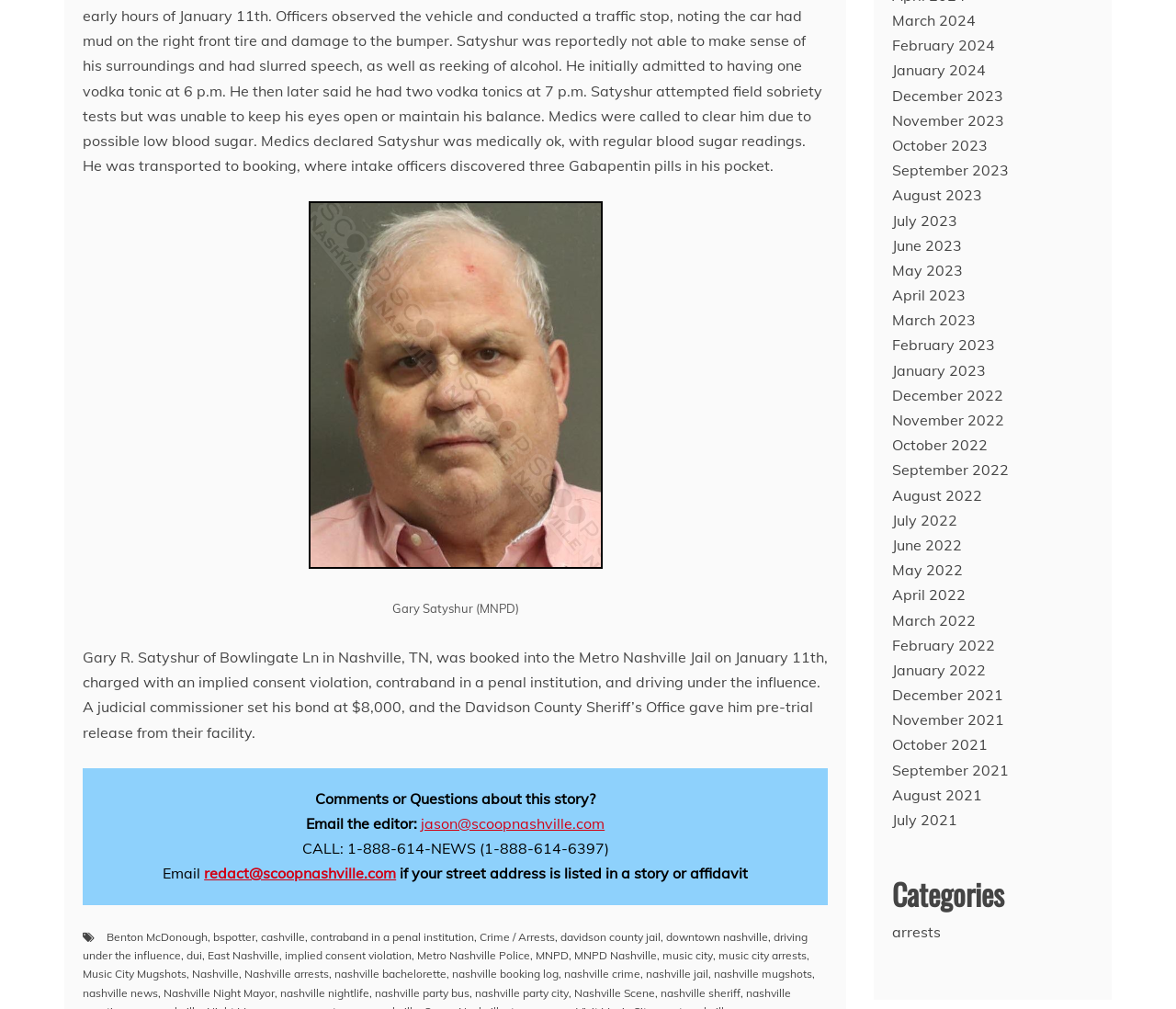Consider the image and give a detailed and elaborate answer to the question: 
What is the name of the institution where Gary Satyshur was booked?

The StaticText element with the text 'Gary R. Satyshur of Bowlingate Ln in Nashville, TN, was booked into the Metro Nashville Jail...' indicates that Gary Satyshur was booked into the Metro Nashville Jail.